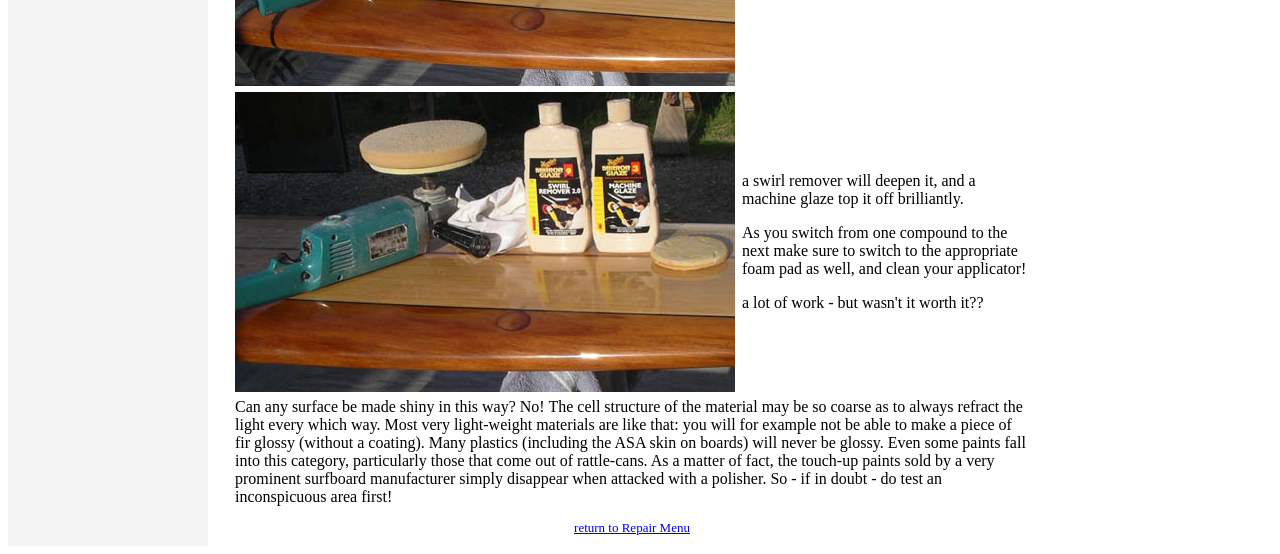What is the function of a swirl remover?
Using the image as a reference, answer the question in detail.

According to the text, a swirl remover is used to deepen the material, and then a machine glaze is applied to make it shiny.